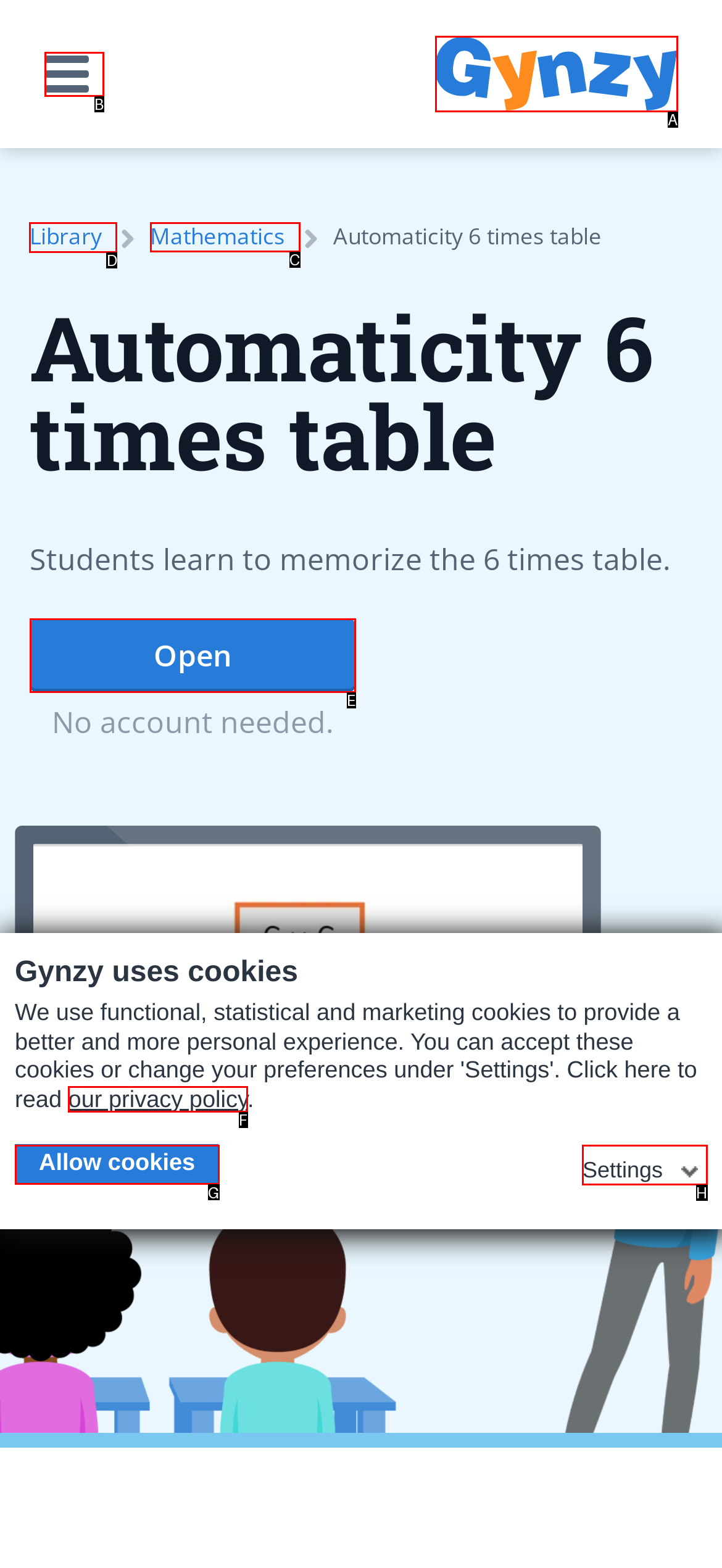Which lettered option should be clicked to achieve the task: View the Library? Choose from the given choices.

D